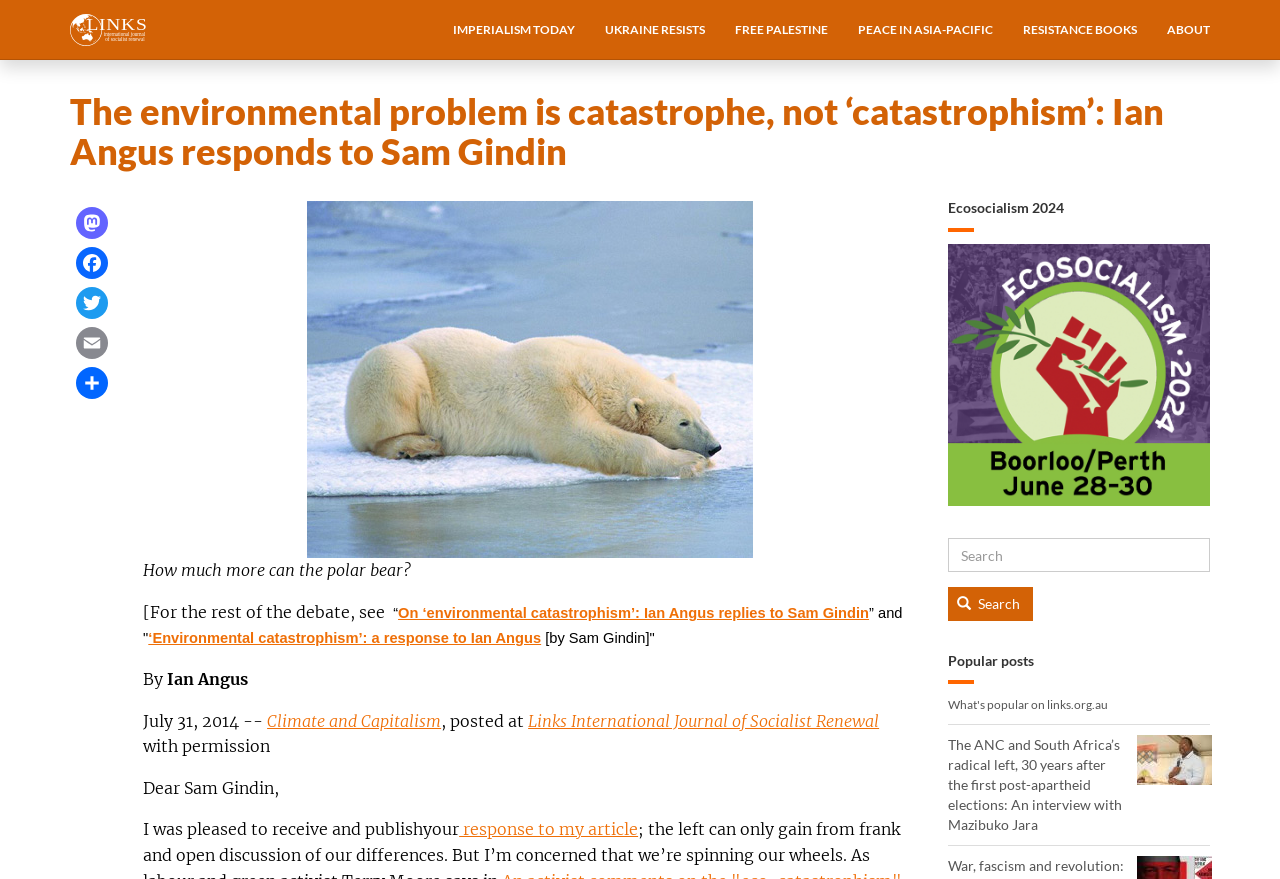Point out the bounding box coordinates of the section to click in order to follow this instruction: "Switch to dark mode".

None